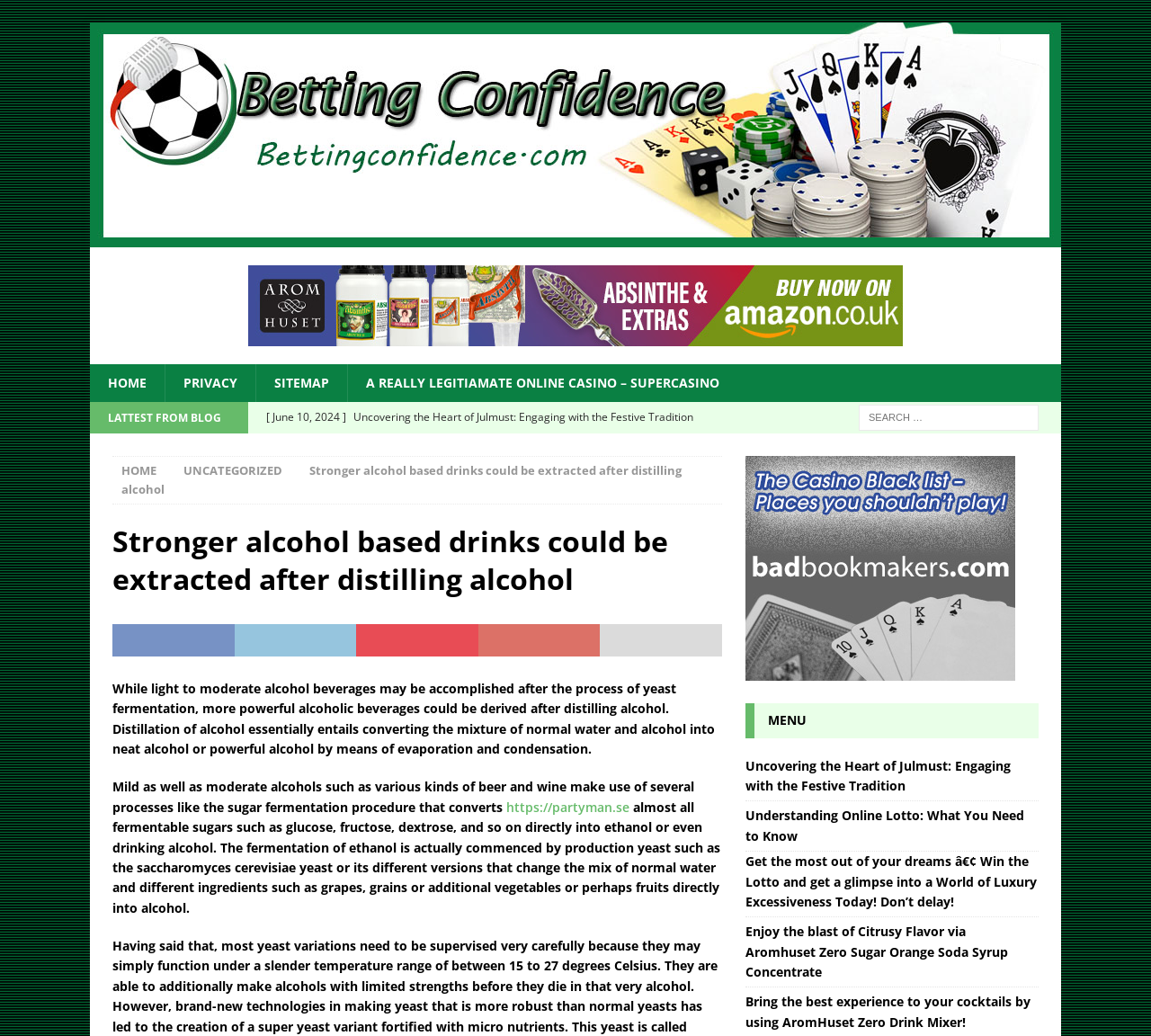What is the name of the syrup concentrate mentioned?
Please utilize the information in the image to give a detailed response to the question.

I found the answer by looking at the link with the text '[ May 20, 2024 ] Enjoy the blast of Citrusy Flavor via Aromhuset Zero Sugar Orange Soda Syrup Concentrate BLOG' which is located in the middle of the webpage.